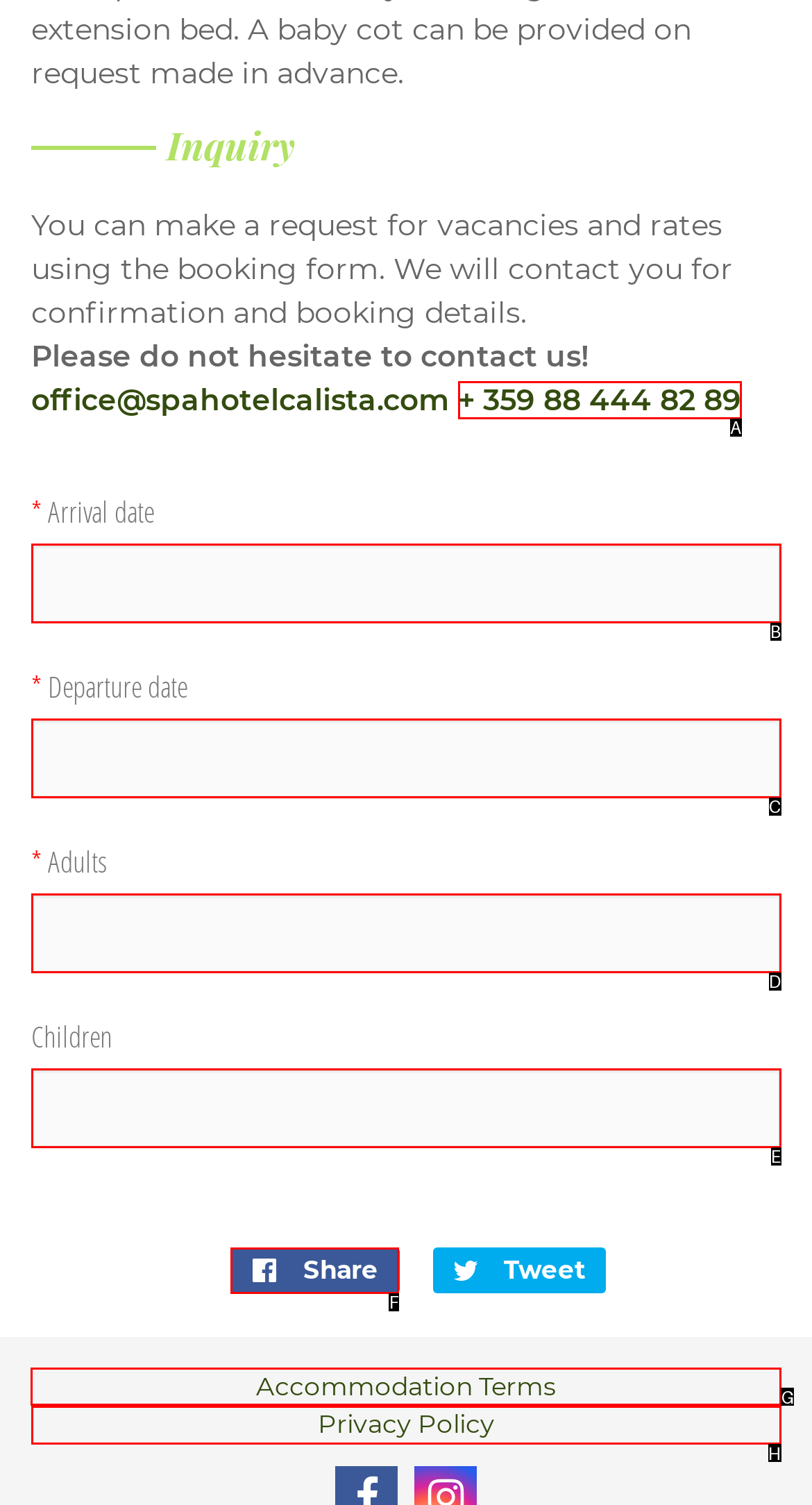Identify the appropriate choice to fulfill this task: View accommodation terms
Respond with the letter corresponding to the correct option.

G